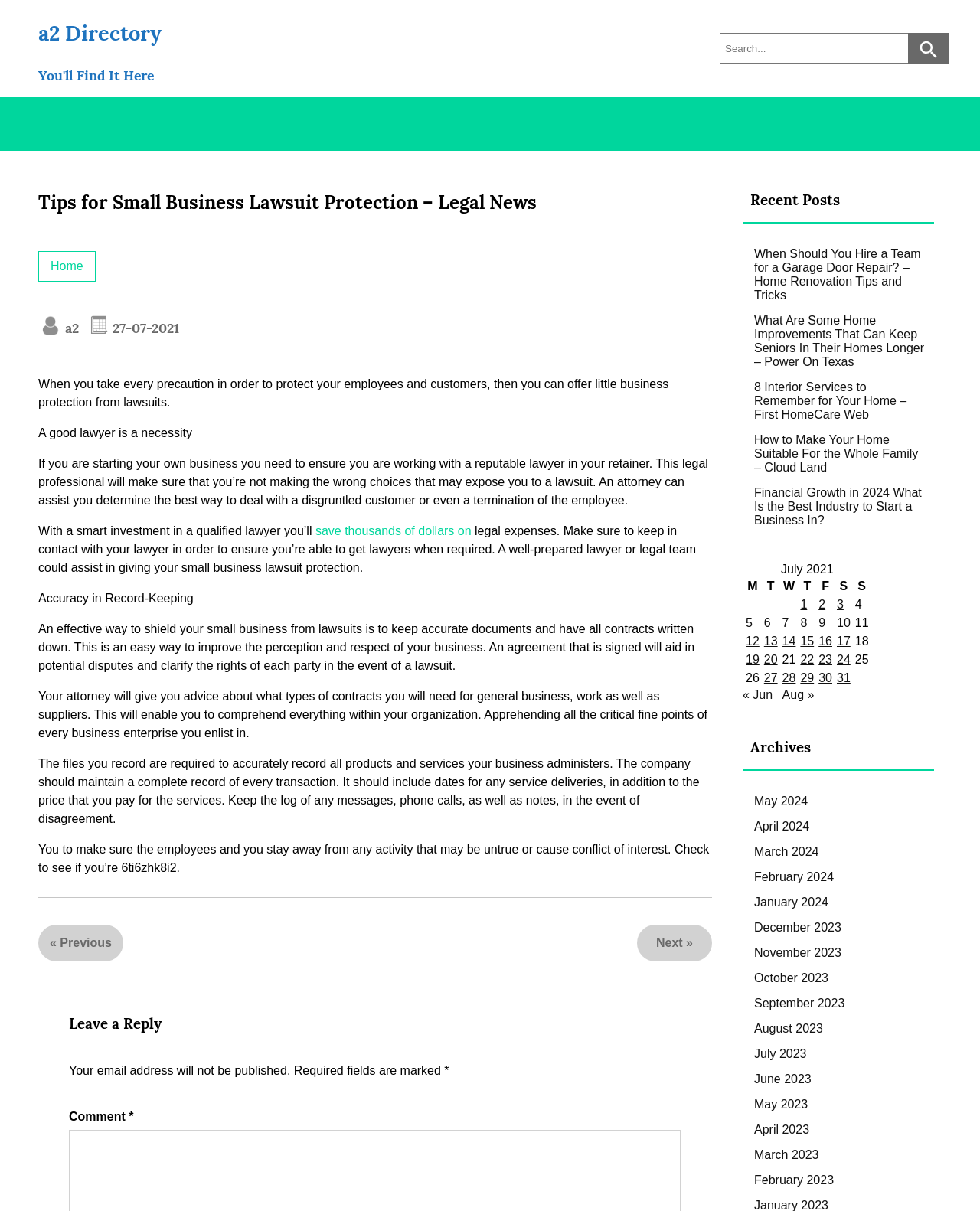Reply to the question below using a single word or brief phrase:
What is the purpose of the 'Leave a Reply' section?

To allow users to comment